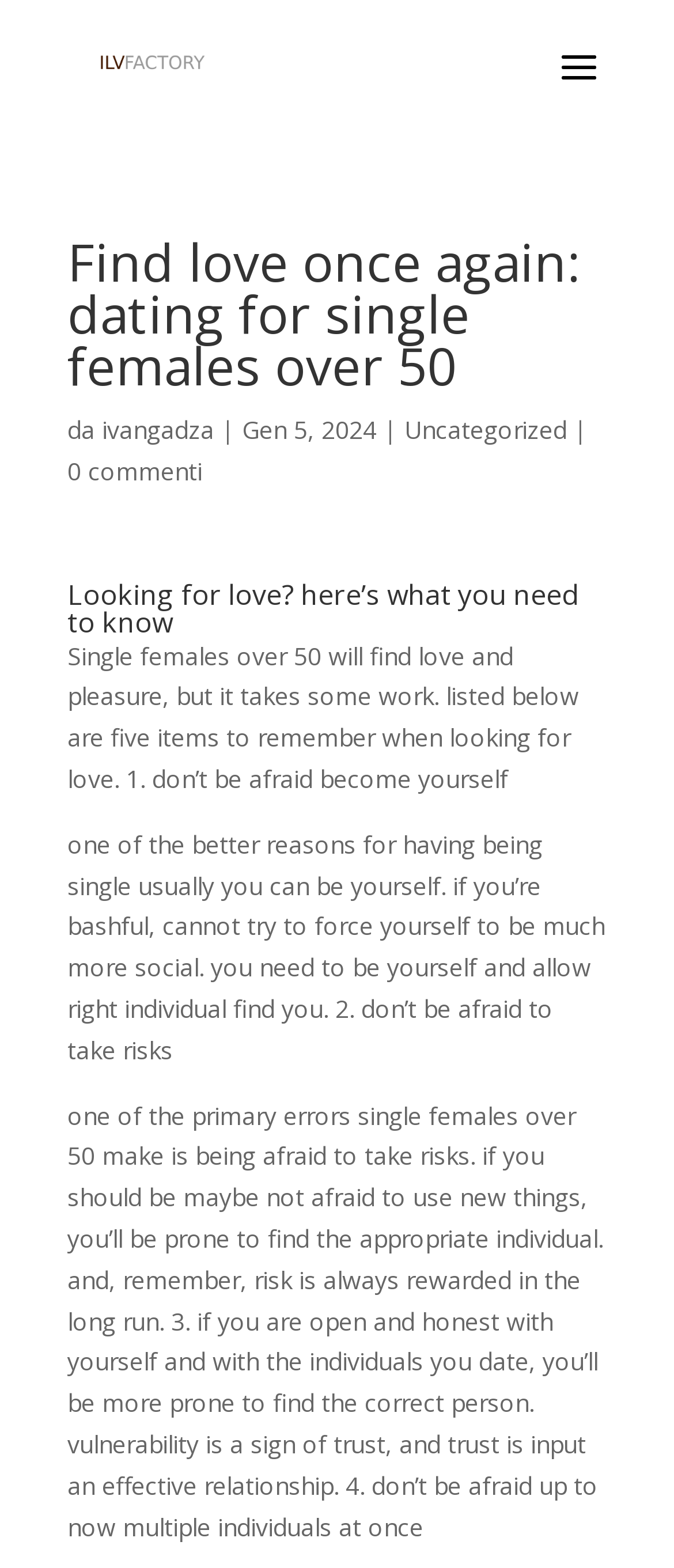Identify the bounding box for the UI element described as: "ivangadza". The coordinates should be four float numbers between 0 and 1, i.e., [left, top, right, bottom].

[0.151, 0.263, 0.318, 0.284]